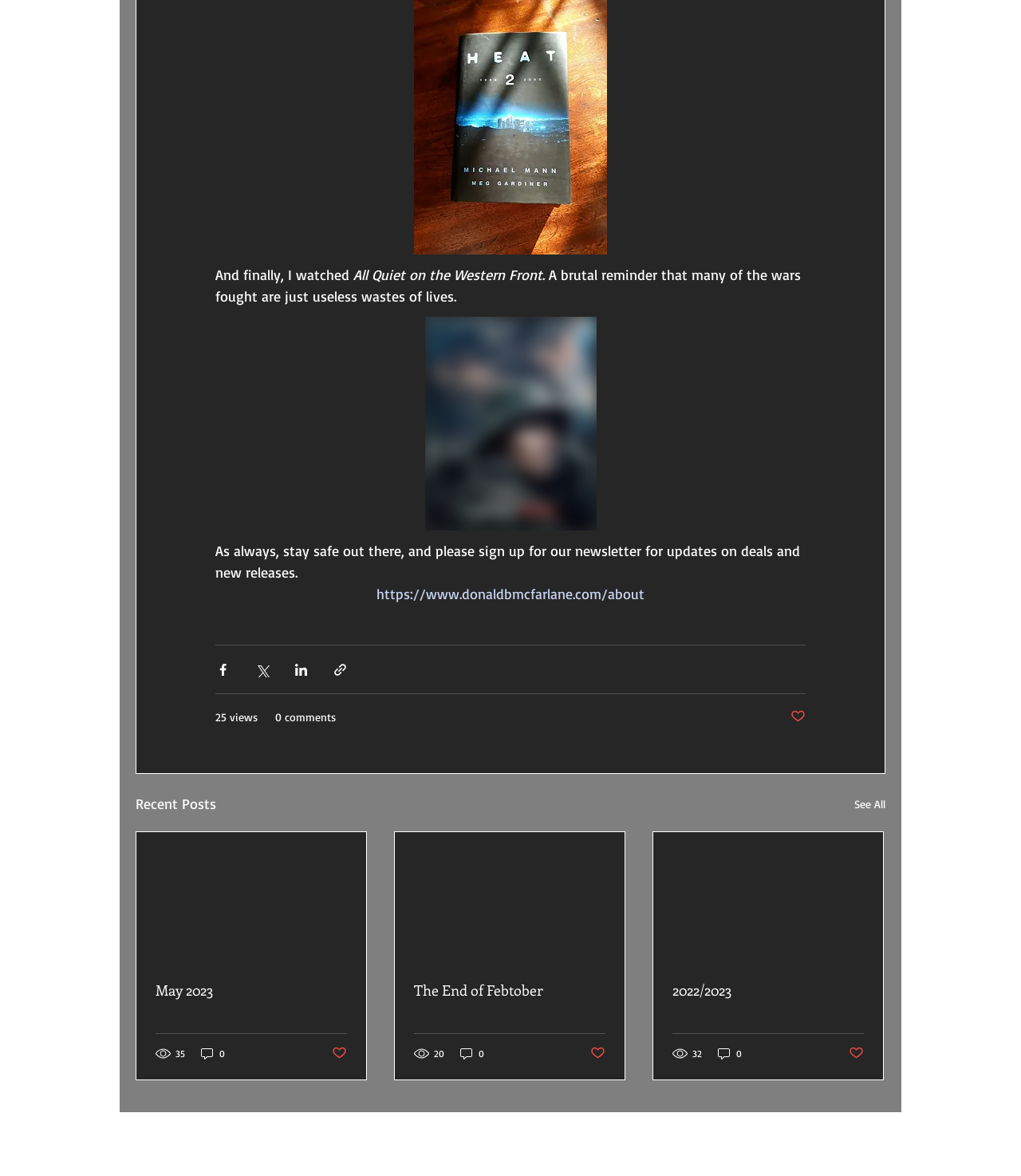Specify the bounding box coordinates of the area to click in order to follow the given instruction: "Sign up for our newsletter."

[0.369, 0.497, 0.631, 0.512]